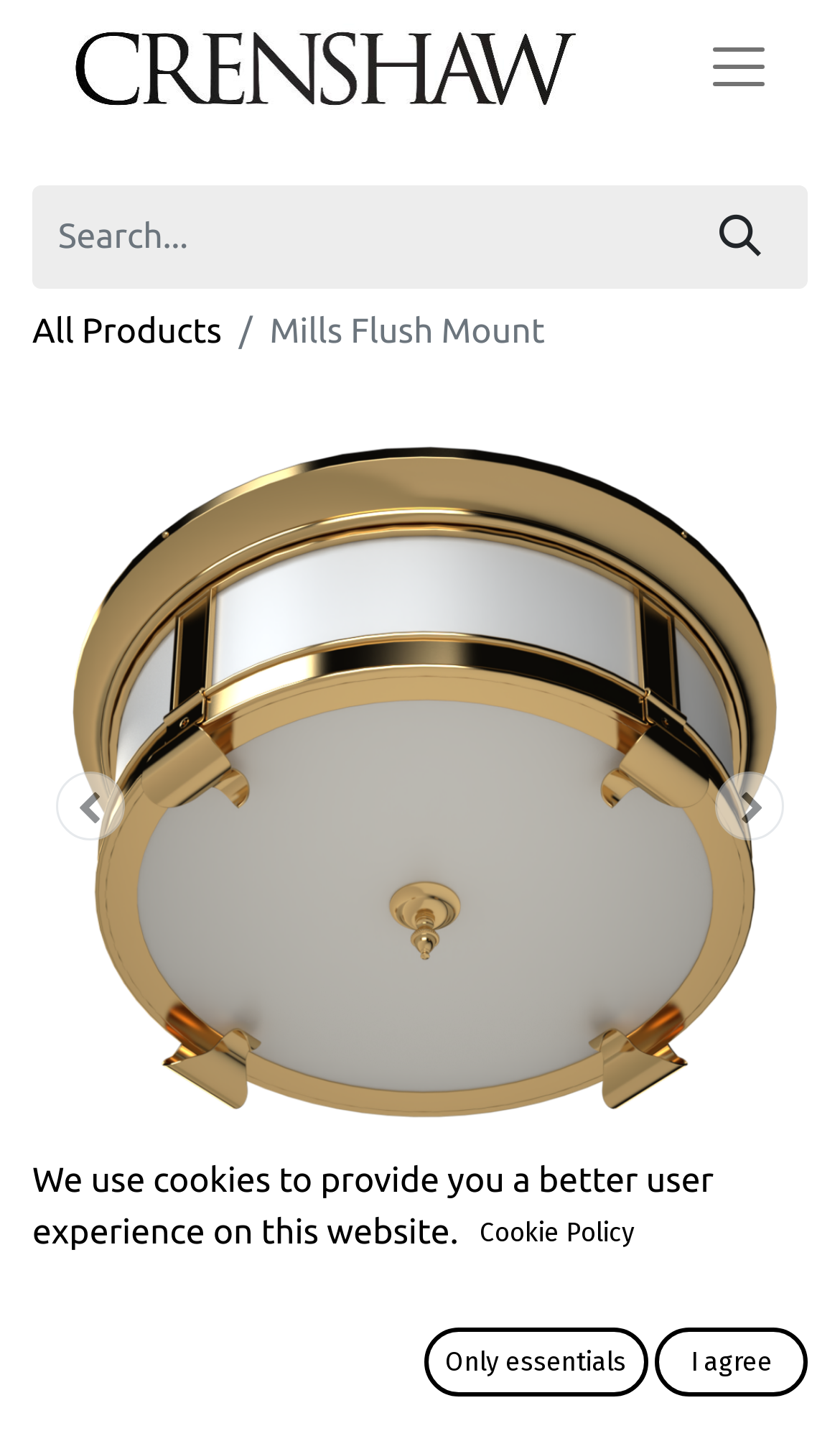Answer the question with a brief word or phrase:
What is the material of the ceiling drum?

Solid brass